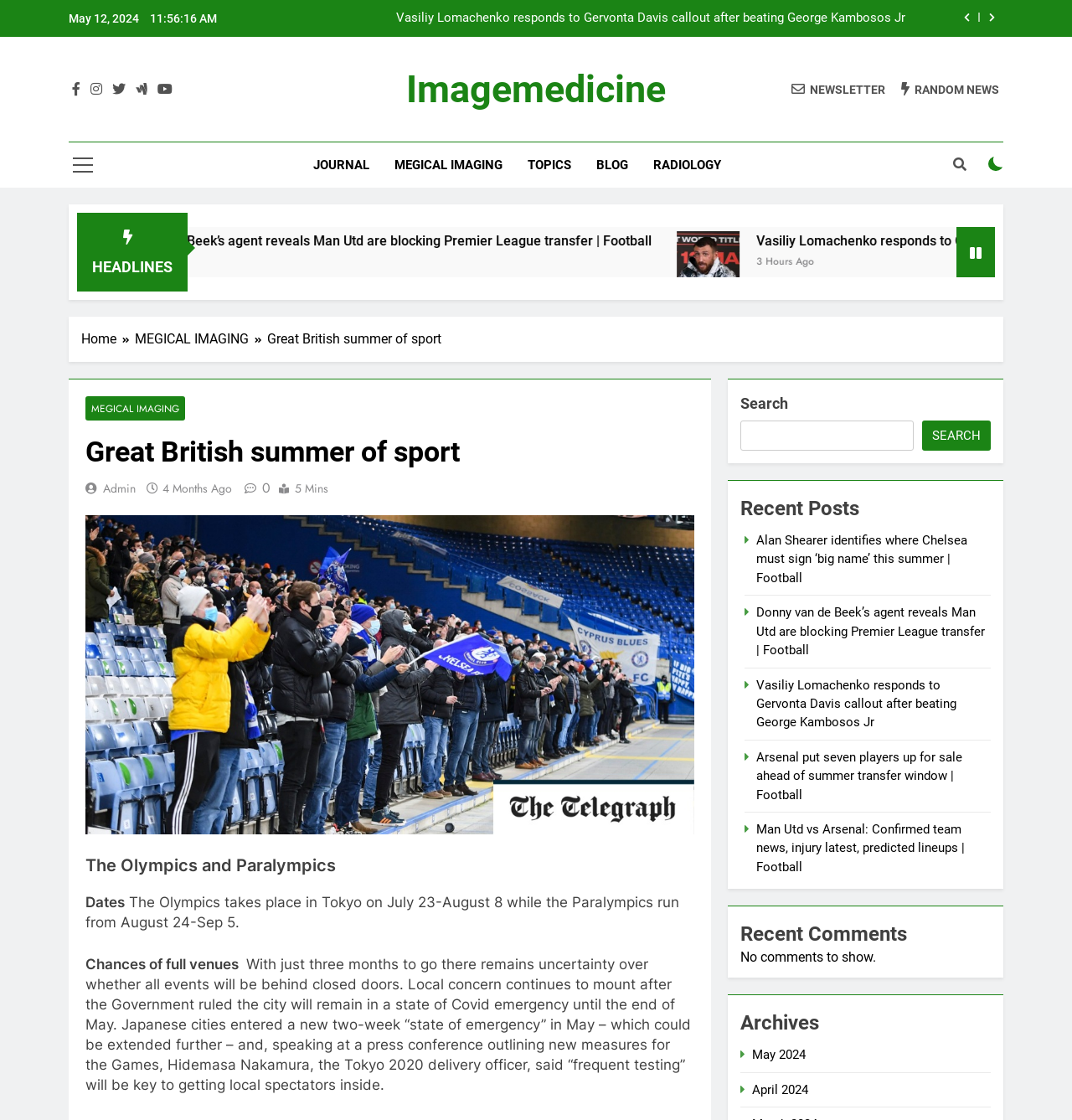Locate the primary heading on the webpage and return its text.

Great British summer of sport